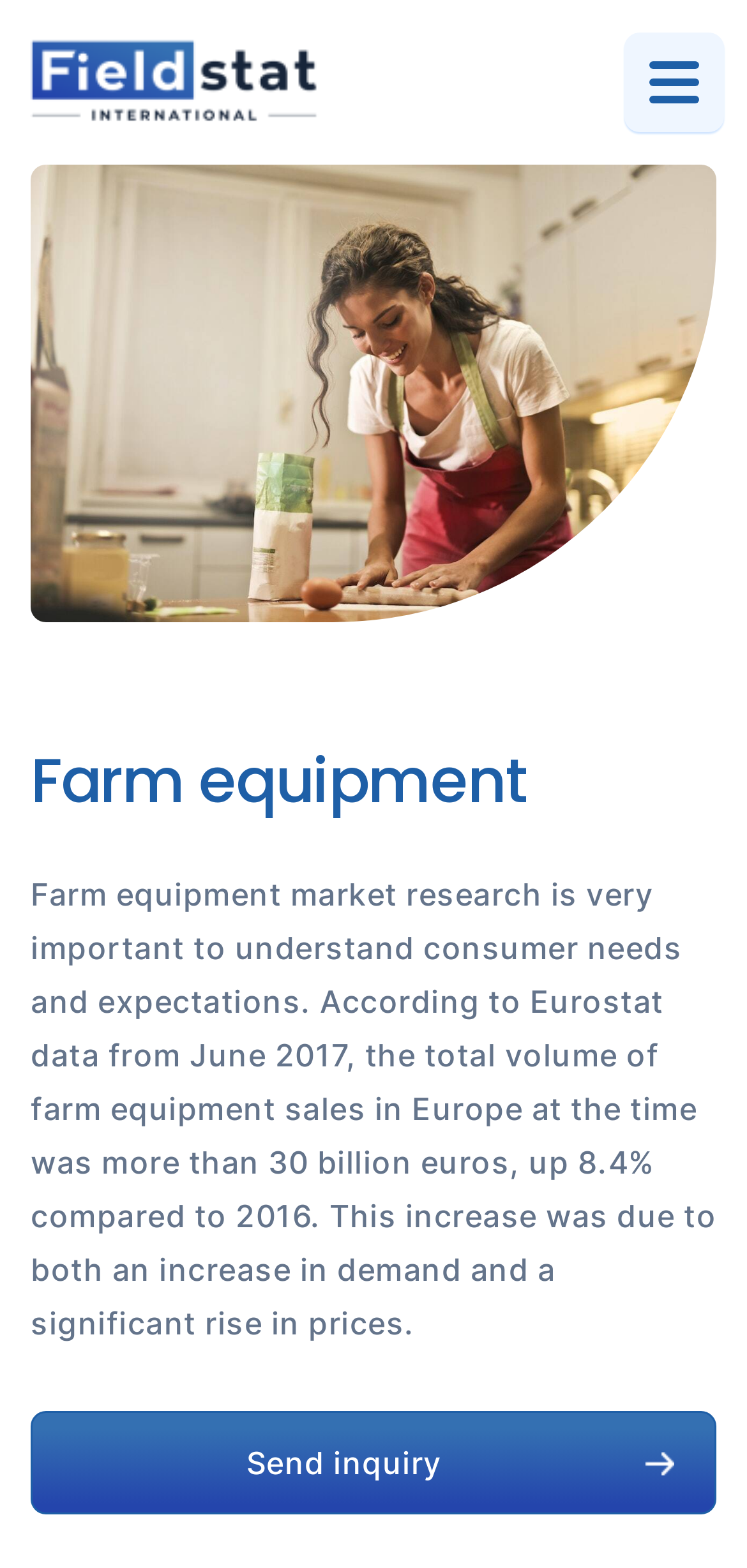What is the main topic of this webpage?
Please use the visual content to give a single word or phrase answer.

Farm equipment